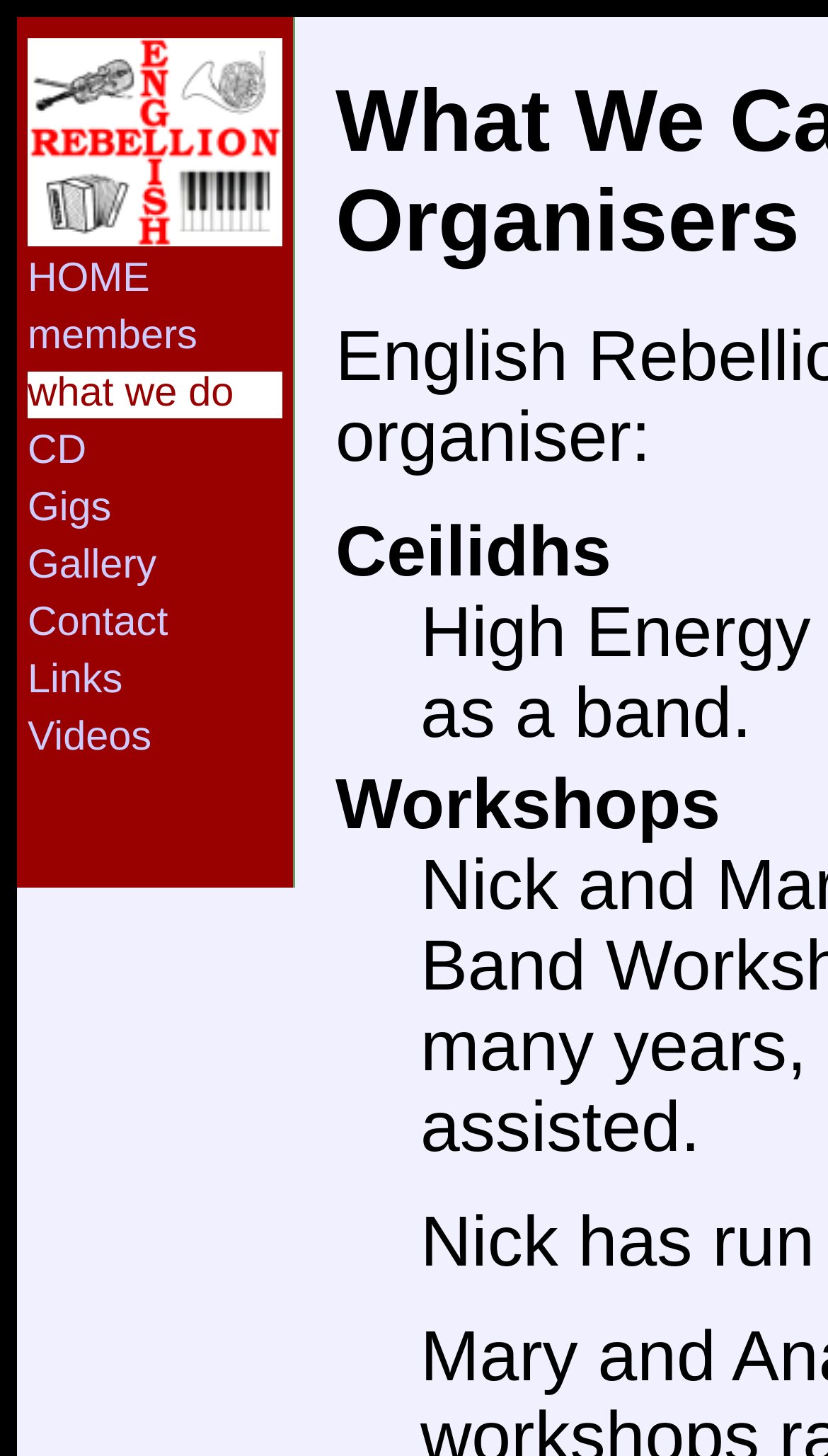Can you identify the bounding box coordinates of the clickable region needed to carry out this instruction: 'Subscribe to the rss feed'? The coordinates should be four float numbers within the range of 0 to 1, stated as [left, top, right, bottom].

None